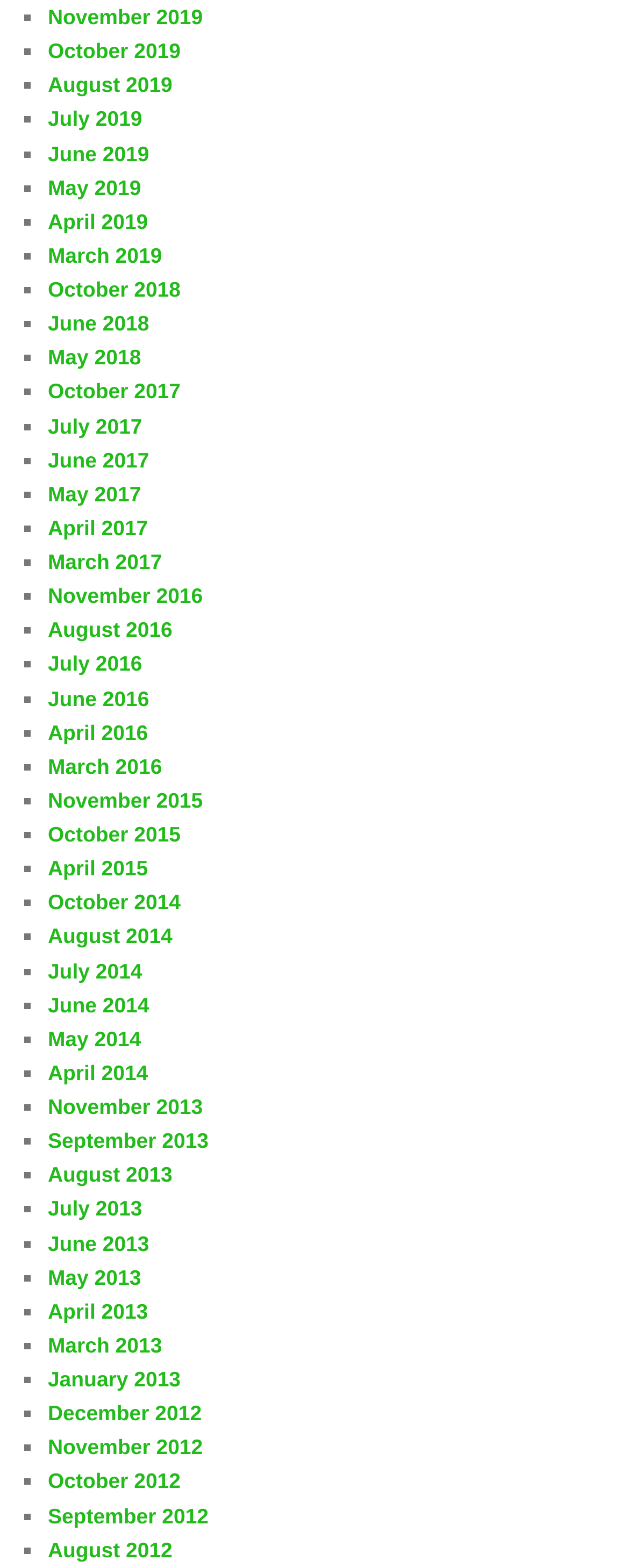Please determine the bounding box coordinates of the clickable area required to carry out the following instruction: "Access April 2017". The coordinates must be four float numbers between 0 and 1, represented as [left, top, right, bottom].

[0.076, 0.329, 0.235, 0.344]